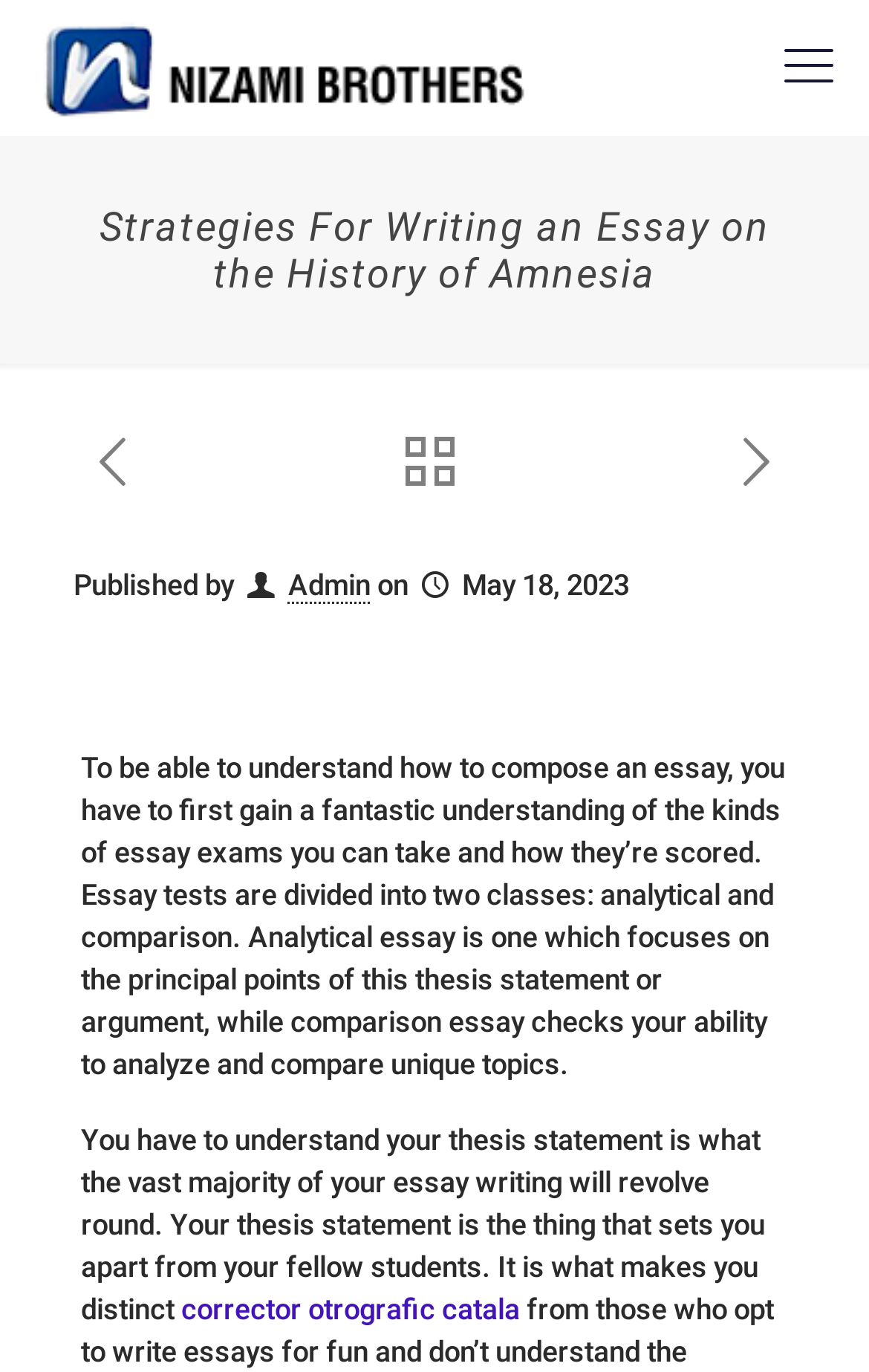Please find the bounding box for the following UI element description. Provide the coordinates in (top-left x, top-left y, bottom-right x, bottom-right y) format, with values between 0 and 1: corrector otrografic catala

[0.208, 0.942, 0.598, 0.966]